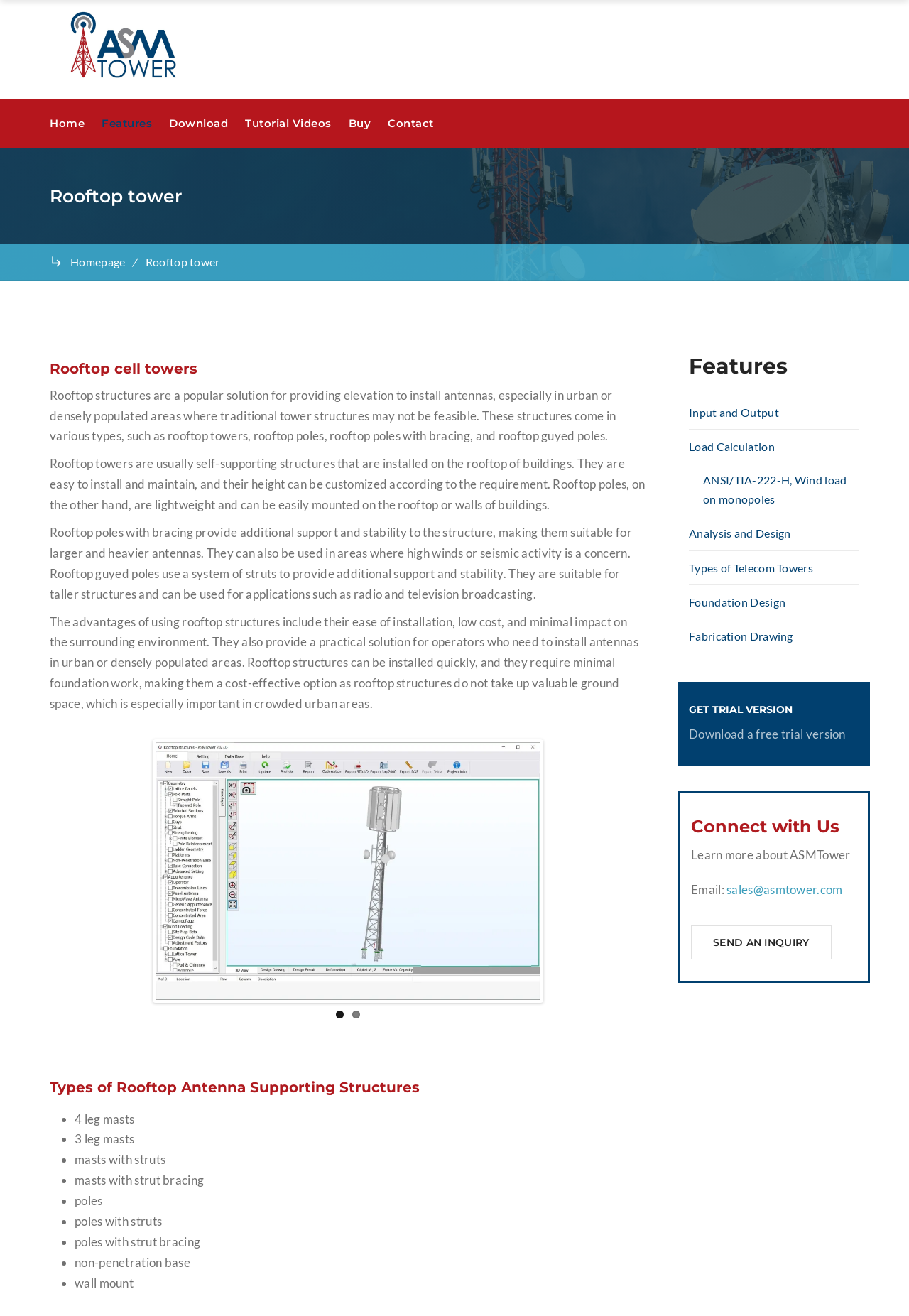Provide the bounding box coordinates, formatted as (top-left x, top-left y, bottom-right x, bottom-right y), with all values being floating point numbers between 0 and 1. Identify the bounding box of the UI element that matches the description: parent_node: Home title="Back to top"

[0.945, 0.653, 0.984, 0.68]